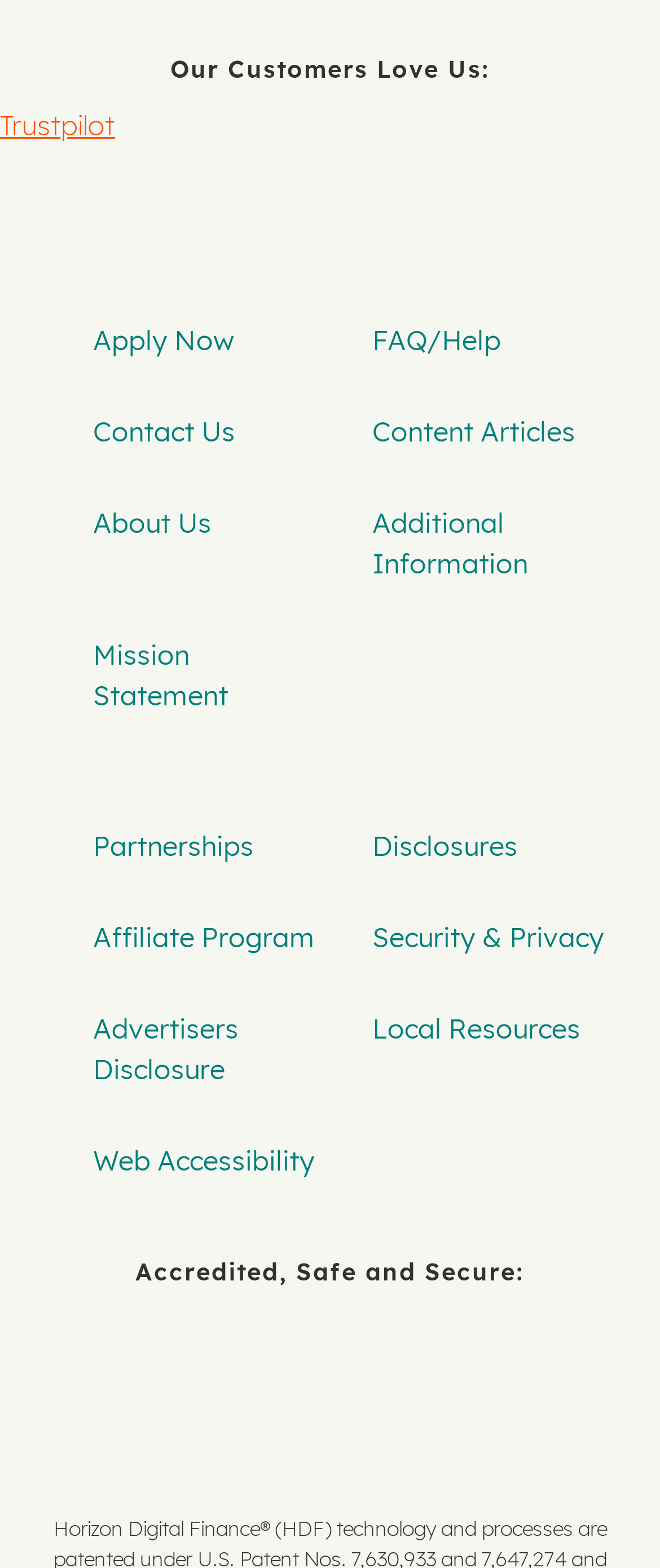Find and provide the bounding box coordinates for the UI element described here: "Local Resources". The coordinates should be given as four float numbers between 0 and 1: [left, top, right, bottom].

[0.564, 0.645, 0.879, 0.666]